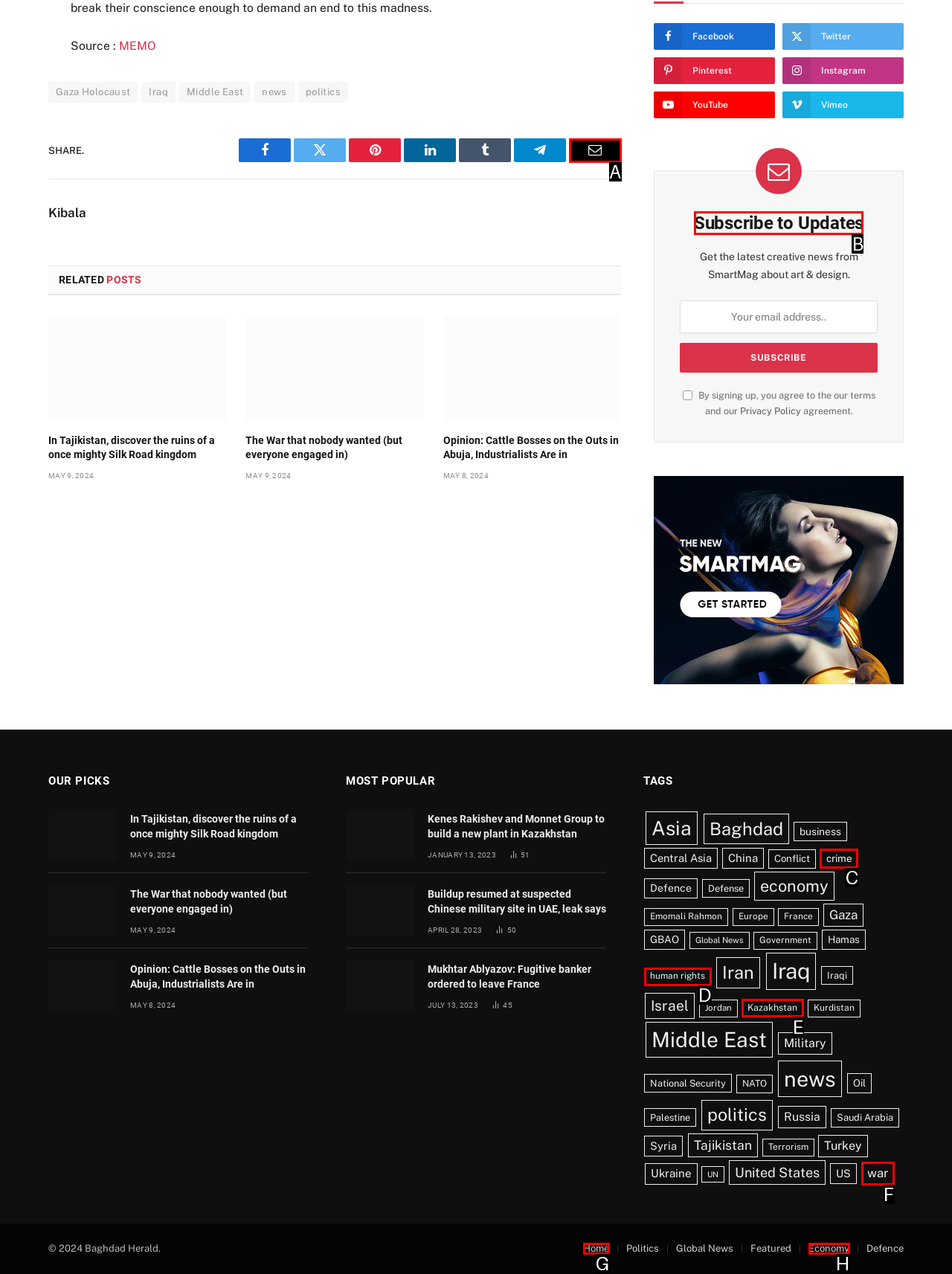Tell me the letter of the UI element to click in order to accomplish the following task: Click on 'May 2024'
Answer with the letter of the chosen option from the given choices directly.

None